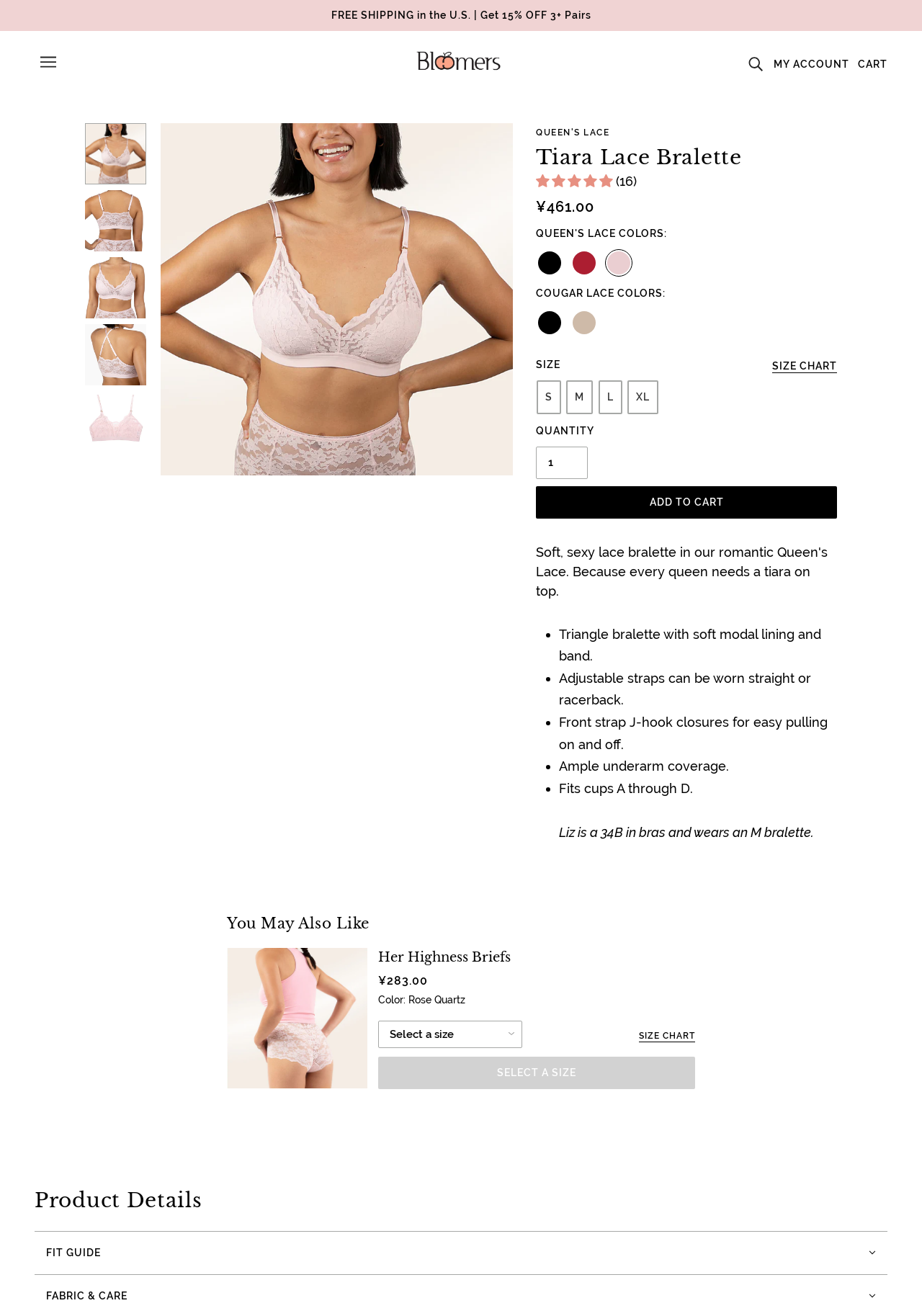Please specify the coordinates of the bounding box for the element that should be clicked to carry out this instruction: "Go to the 'Account' page". The coordinates must be four float numbers between 0 and 1, formatted as [left, top, right, bottom].

[0.839, 0.042, 0.925, 0.054]